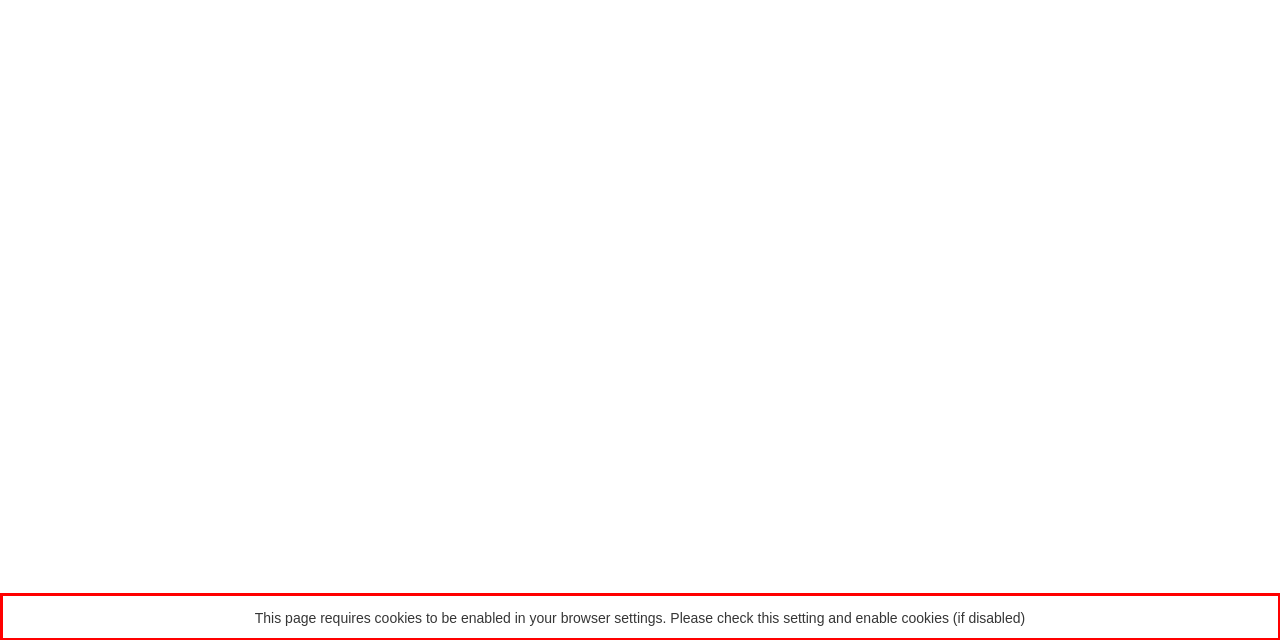Locate the red bounding box in the provided webpage screenshot and use OCR to determine the text content inside it.

This page requires cookies to be enabled in your browser settings. Please check this setting and enable cookies (if disabled)